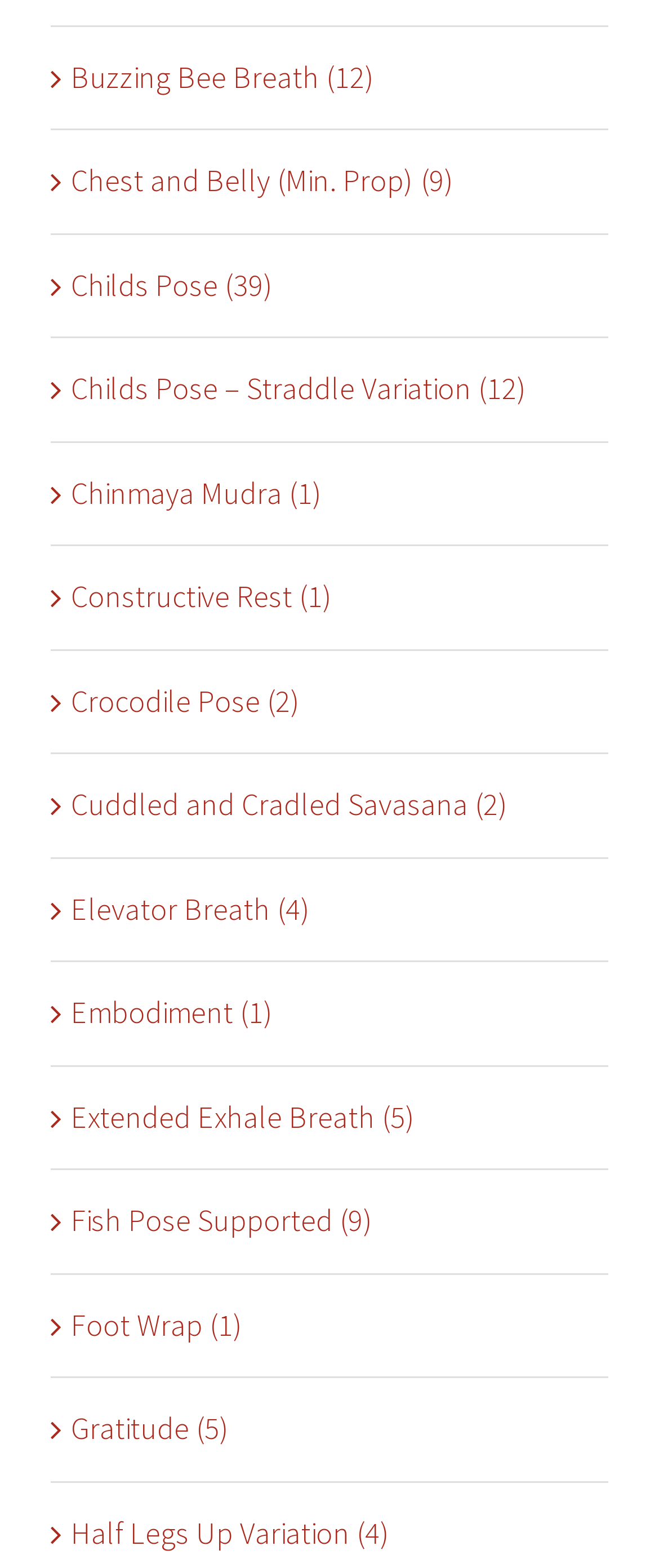How many yoga poses have 'Pose' in their name?
Please respond to the question with as much detail as possible.

I searched through the links on the webpage and found four yoga poses that have 'Pose' in their name: 'Childs Pose', 'Childs Pose – Straddle Variation', 'Crocodile Pose', and 'Fish Pose Supported'.